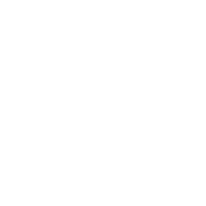Please use the details from the image to answer the following question comprehensively:
How long does it take to get results from the test kit?

According to the product information, the test kit provides reliable results within a short timeframe of just five minutes, making it a quick and efficient testing solution.